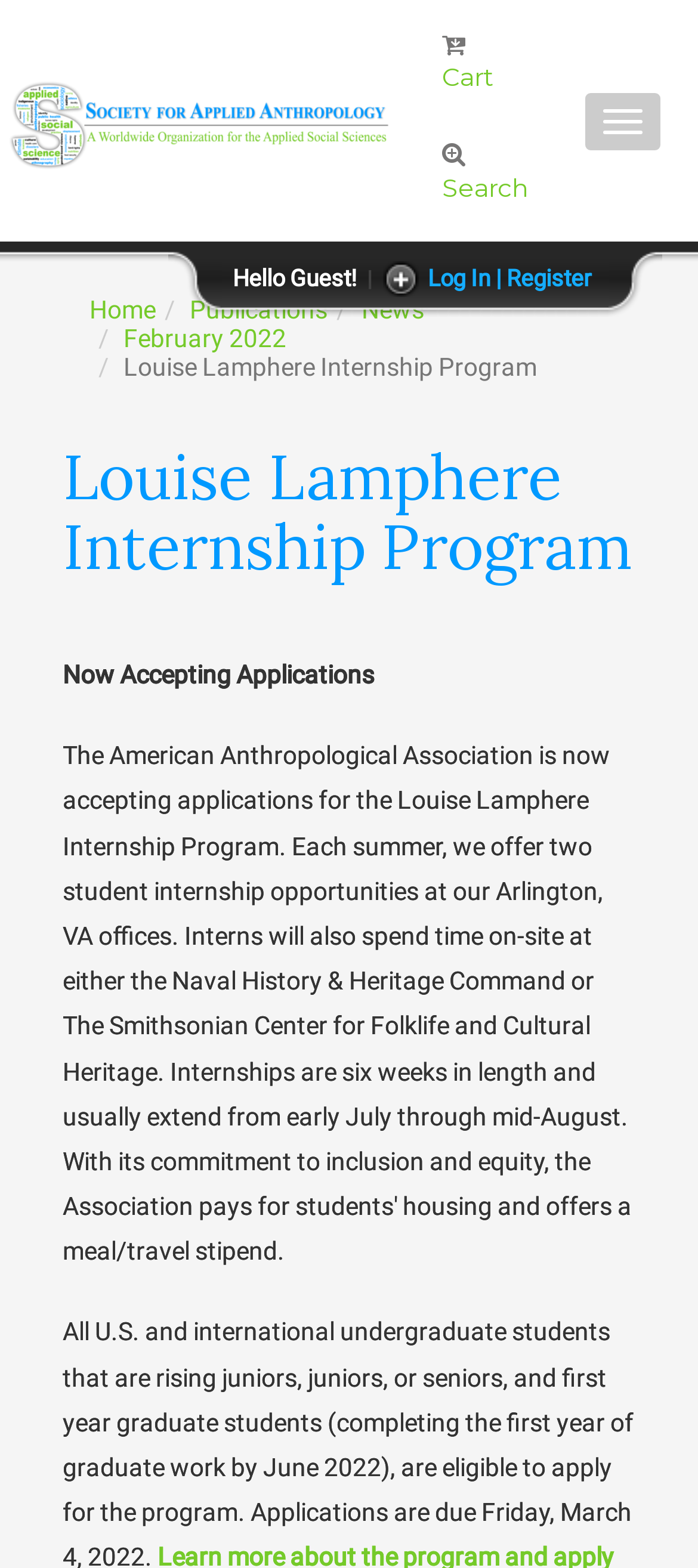Answer the following query with a single word or phrase:
What is the name of the internship program?

Louise Lamphere Internship Program